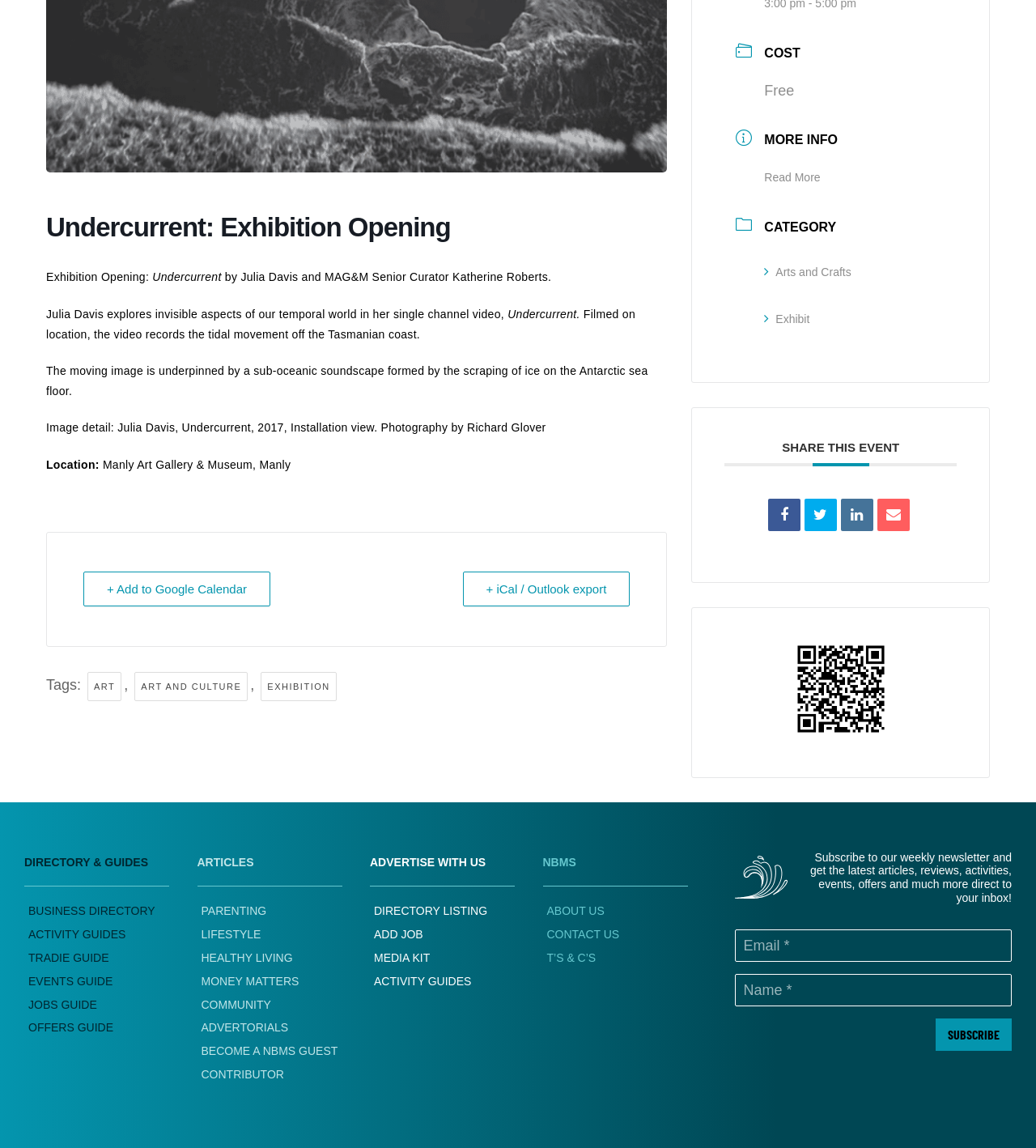Predict the bounding box of the UI element that fits this description: "parent_node: Email * value="Subscribe"".

[0.903, 0.887, 0.977, 0.915]